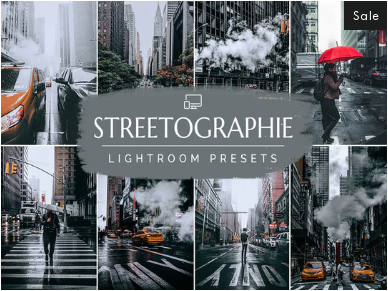What is the purpose of the 'Sale' label?
Based on the visual information, provide a detailed and comprehensive answer.

The 'Sale' label in the top right corner of the graphic suggests that there is a limited-time offer or discount available for the product, creating a sense of urgency for potential buyers.